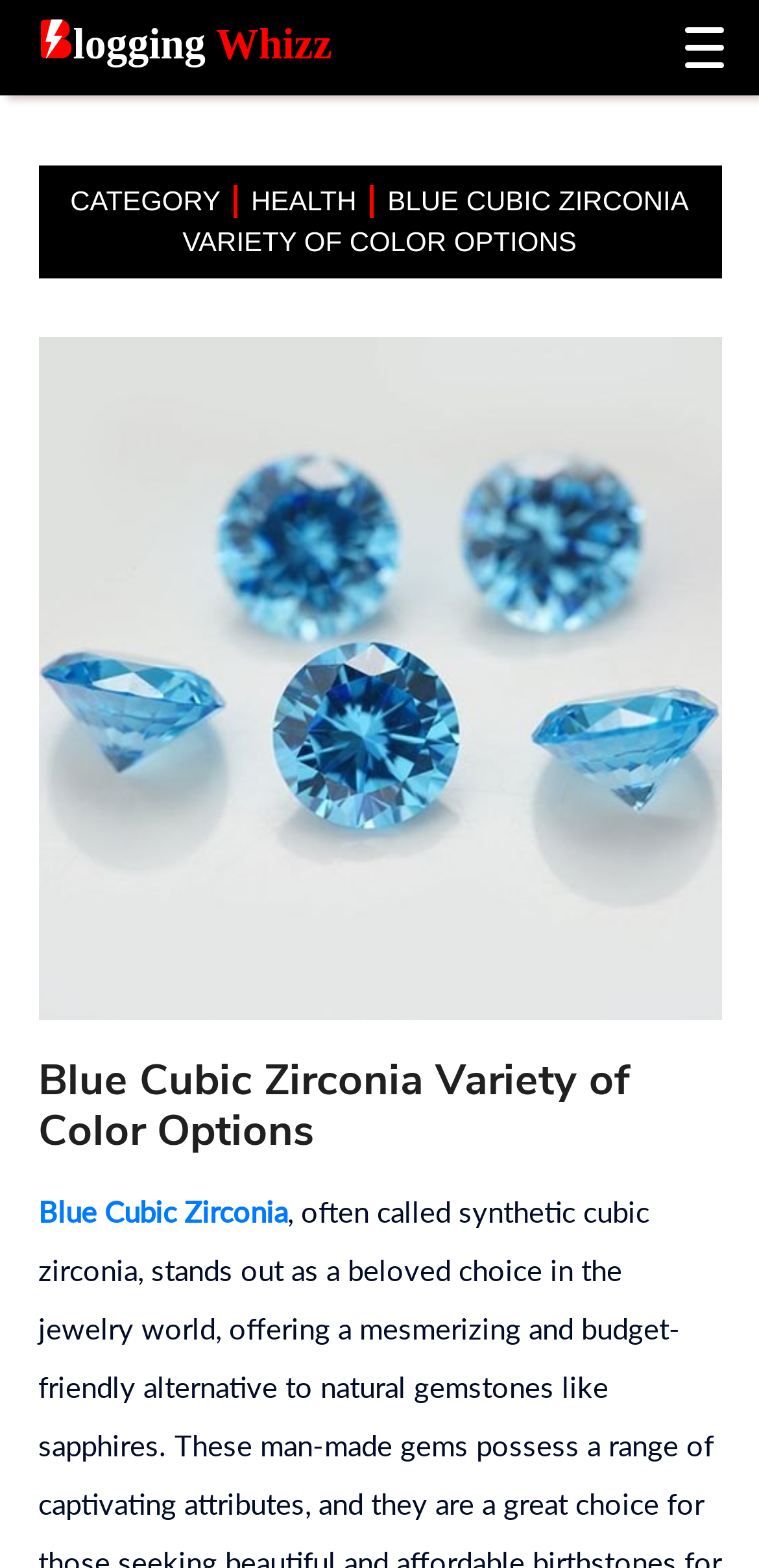Can you give a detailed response to the following question using the information from the image? What is the shape of the gemstone?

The name 'Blue Cubic Zirconia' suggests that the gemstone is cubic in shape. This is implied by the use of the word 'Cubic' in the name of the gemstone.